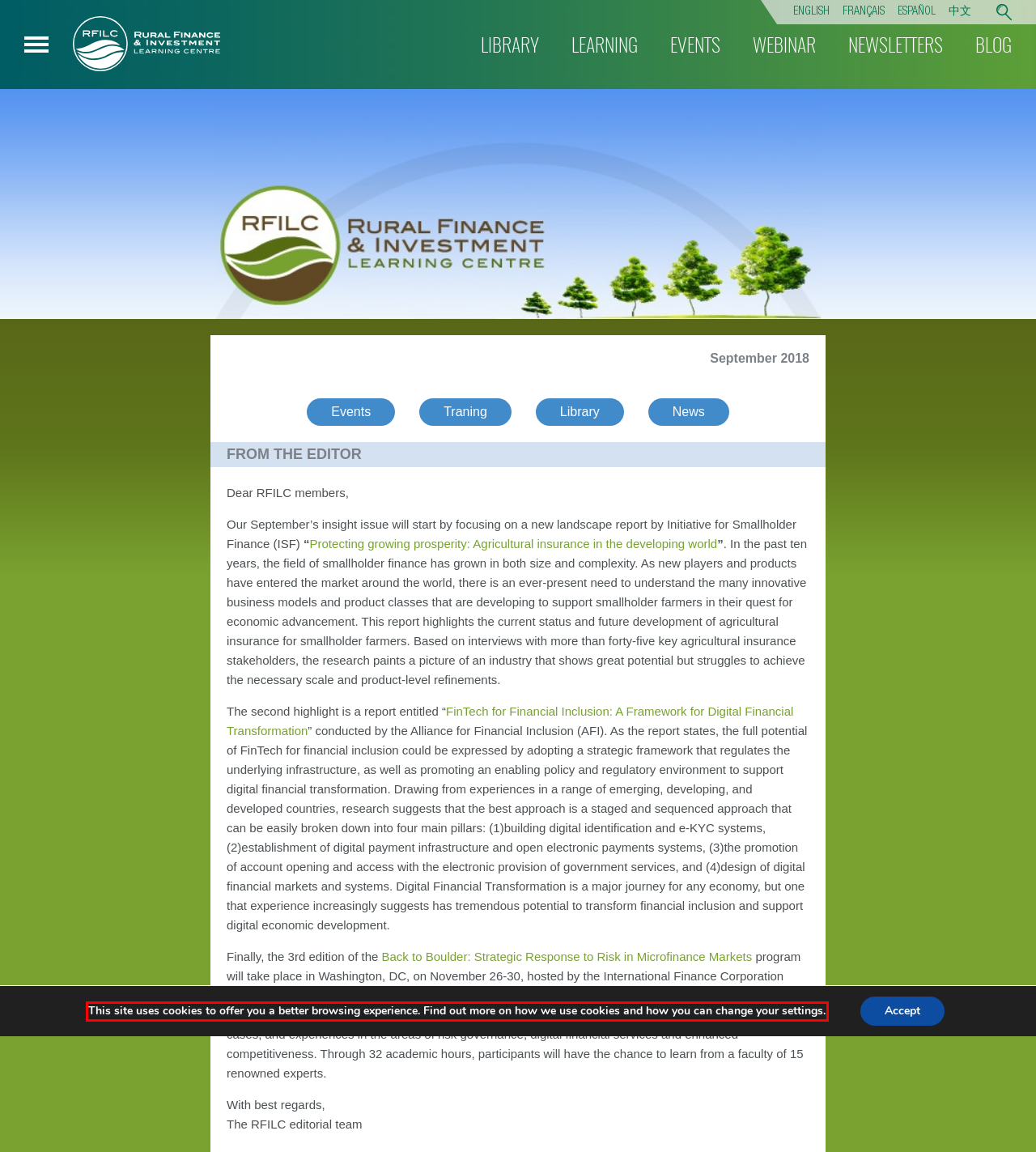You are provided with a webpage screenshot that includes a red rectangle bounding box. Extract the text content from within the bounding box using OCR.

This site uses cookies to offer you a better browsing experience. Find out more on how we use cookies and how you can change your settings.